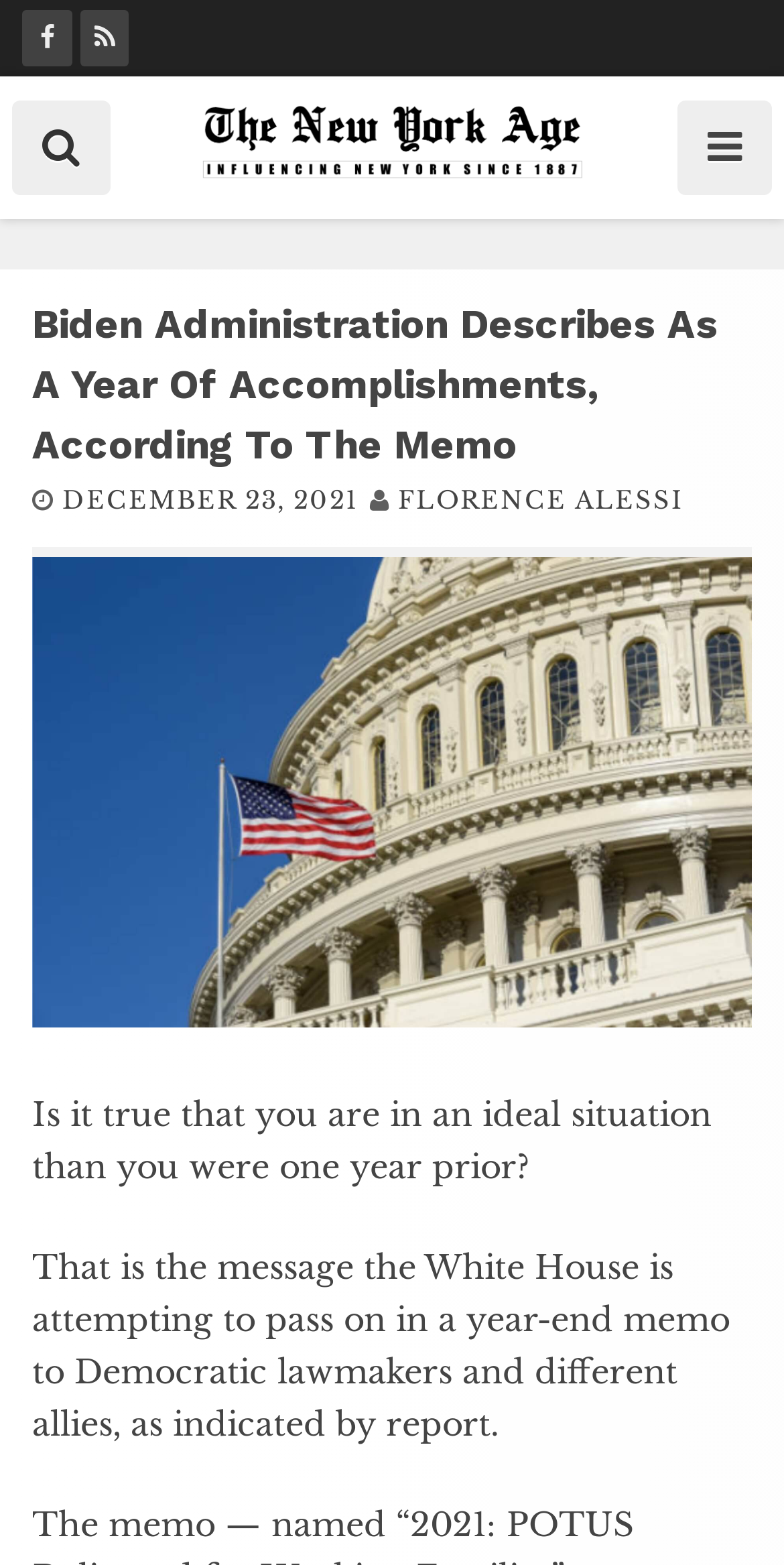Given the element description, predict the bounding box coordinates in the format (top-left x, top-left y, bottom-right x, bottom-right y). Make sure all values are between 0 and 1. Here is the element description: December 23, 2021

[0.079, 0.31, 0.456, 0.329]